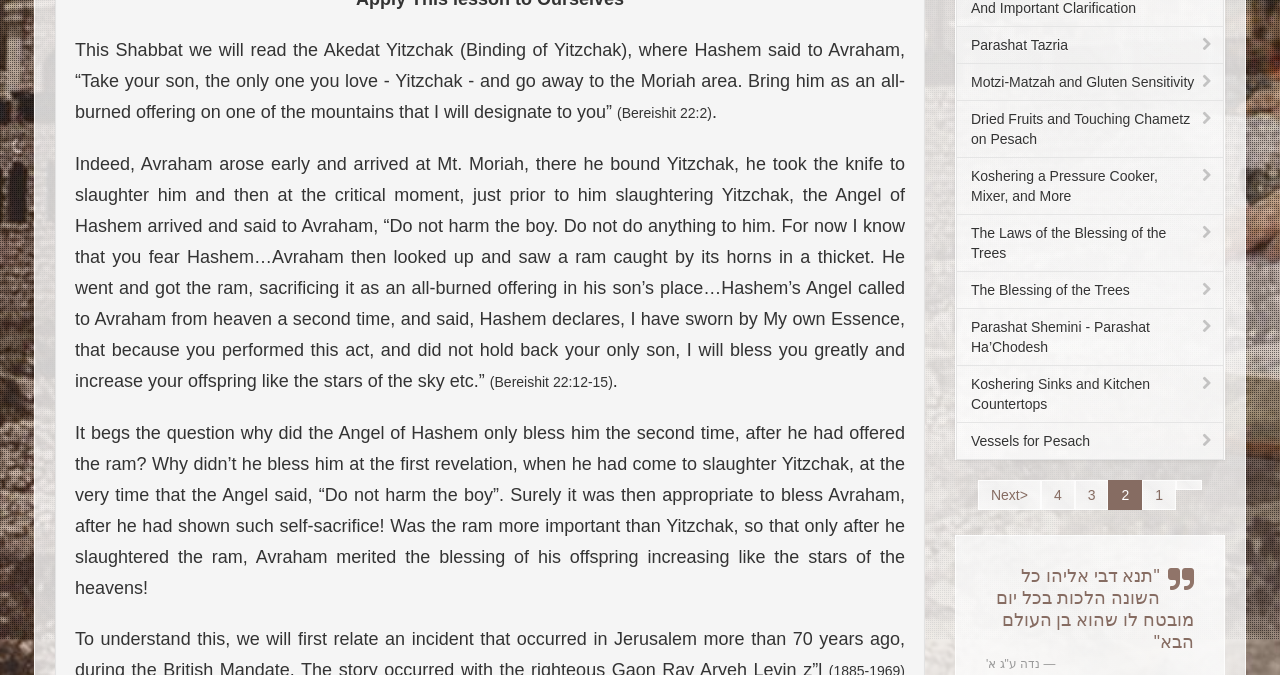Determine the bounding box of the UI component based on this description: "Vessels for Pesach". The bounding box coordinates should be four float values between 0 and 1, i.e., [left, top, right, bottom].

[0.747, 0.626, 0.956, 0.682]